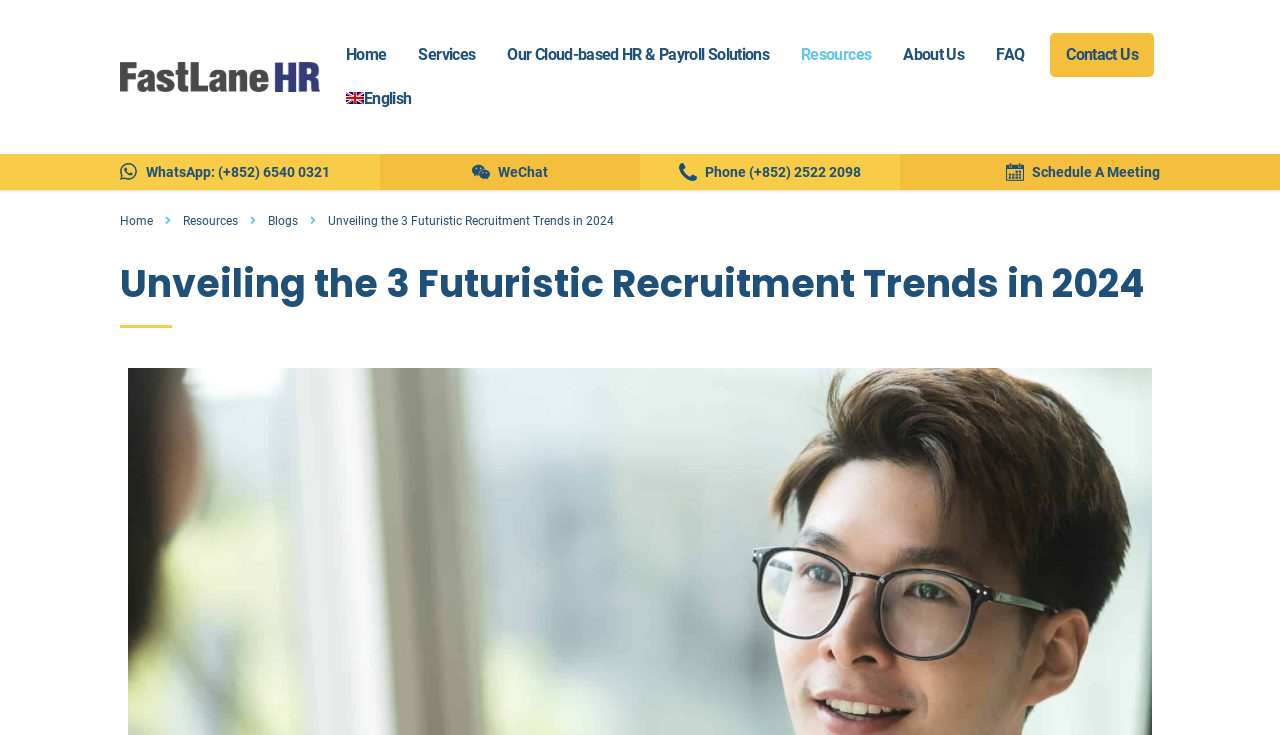Find the bounding box coordinates for the HTML element described in this sentence: "Phone (+852) 2522 2098". Provide the coordinates as four float numbers between 0 and 1, in the format [left, top, right, bottom].

[0.5, 0.21, 0.703, 0.259]